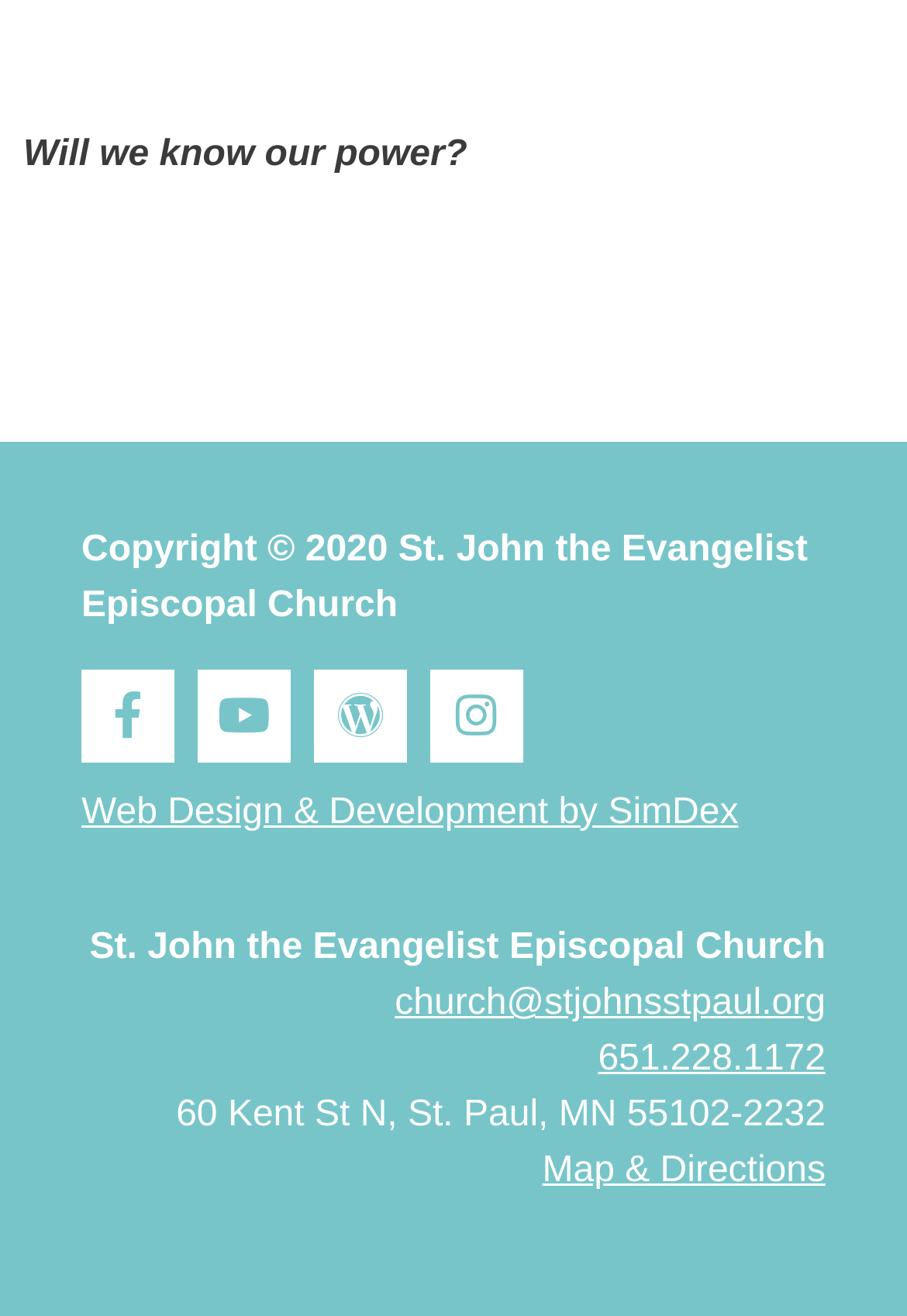What is the name of the church?
Using the details shown in the screenshot, provide a comprehensive answer to the question.

I found the answer by looking at the StaticText element with the text 'St. John the Evangelist Episcopal Church' located at [0.099, 0.705, 0.91, 0.735]. This text is likely to be the name of the church since it is prominently displayed on the webpage.